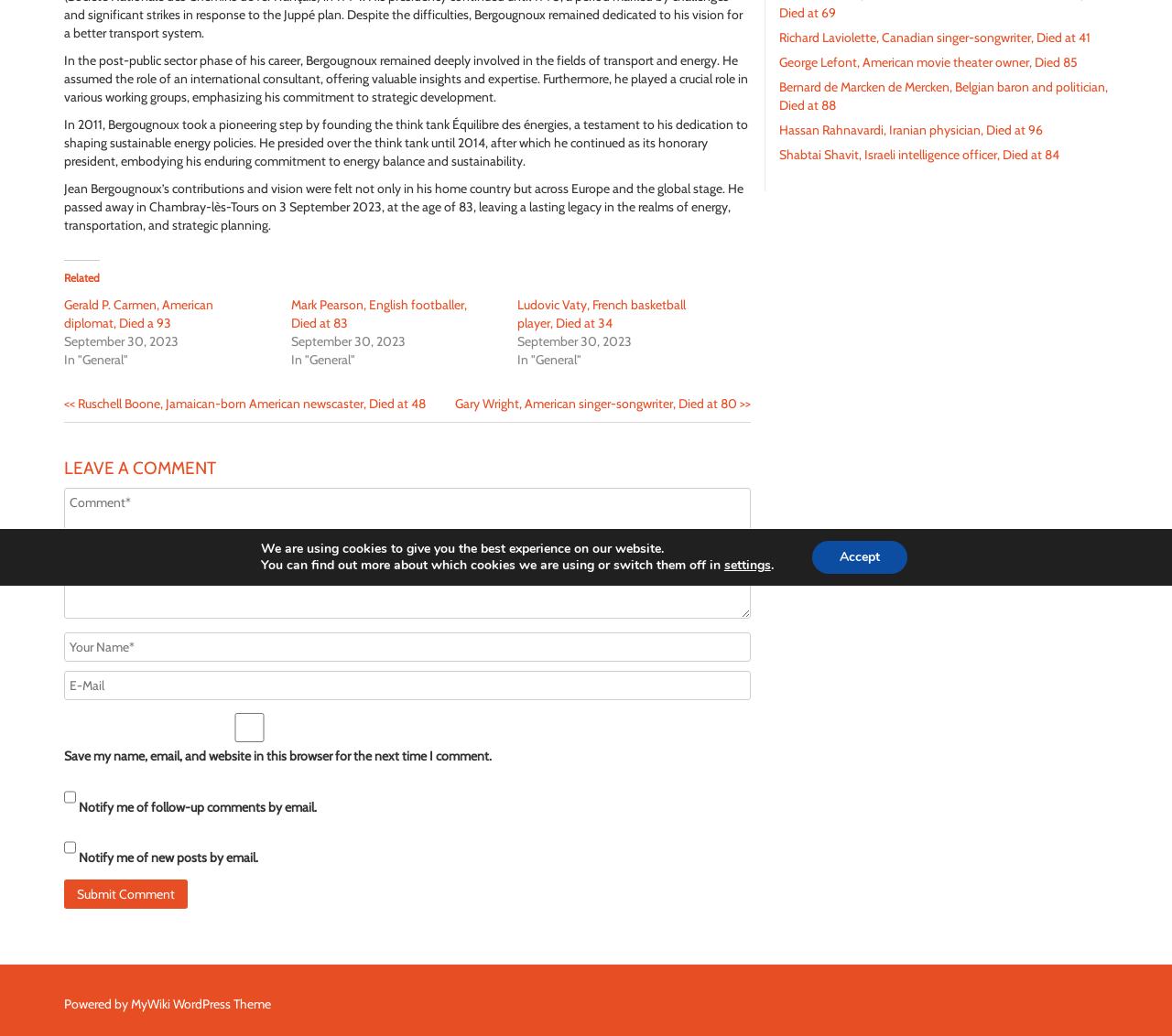Locate the bounding box of the UI element described by: "MyWiki WordPress Theme" in the given webpage screenshot.

[0.112, 0.961, 0.231, 0.977]